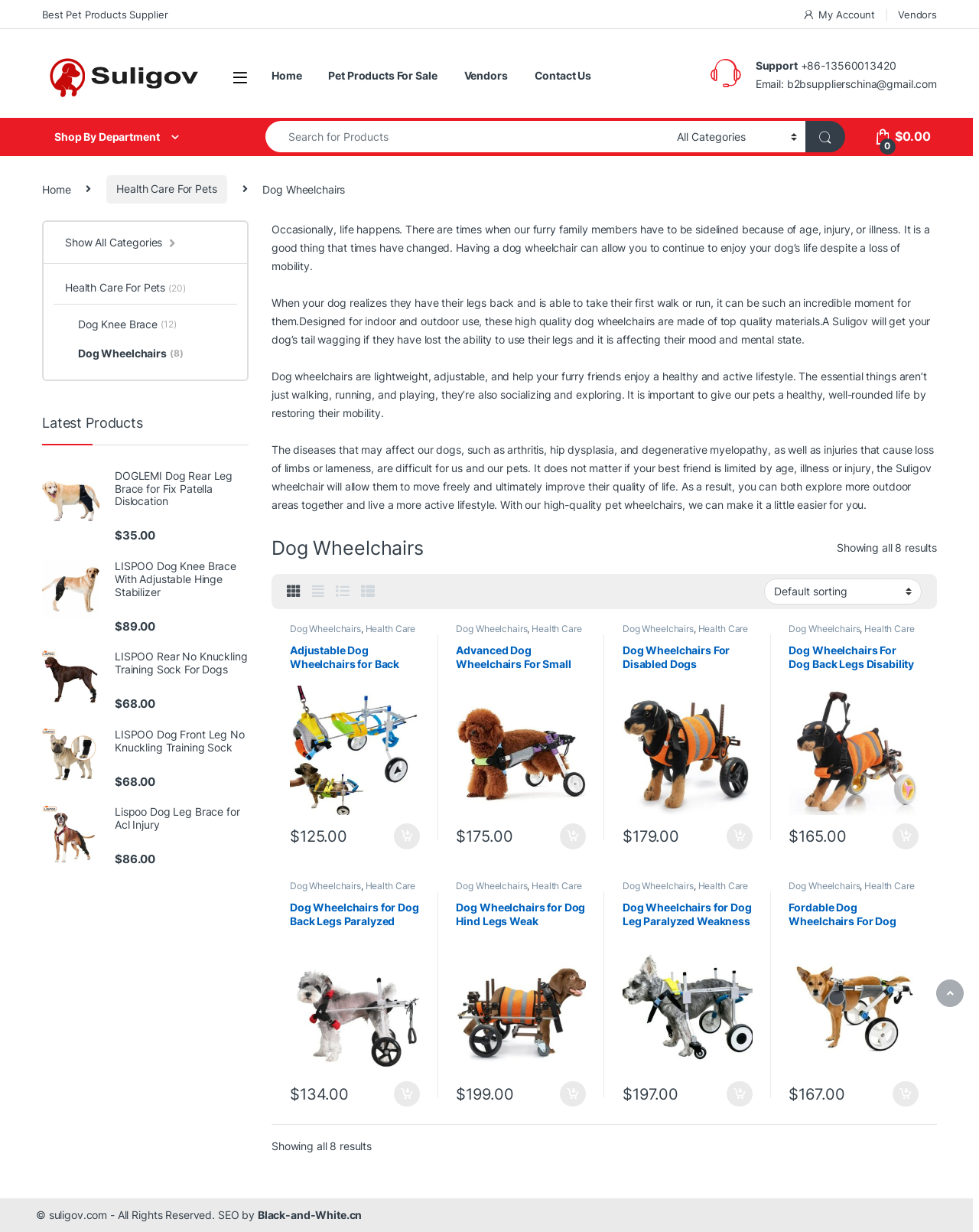Locate the bounding box coordinates of the clickable area to execute the instruction: "Contact us". Provide the coordinates as four float numbers between 0 and 1, represented as [left, top, right, bottom].

[0.546, 0.047, 0.604, 0.076]